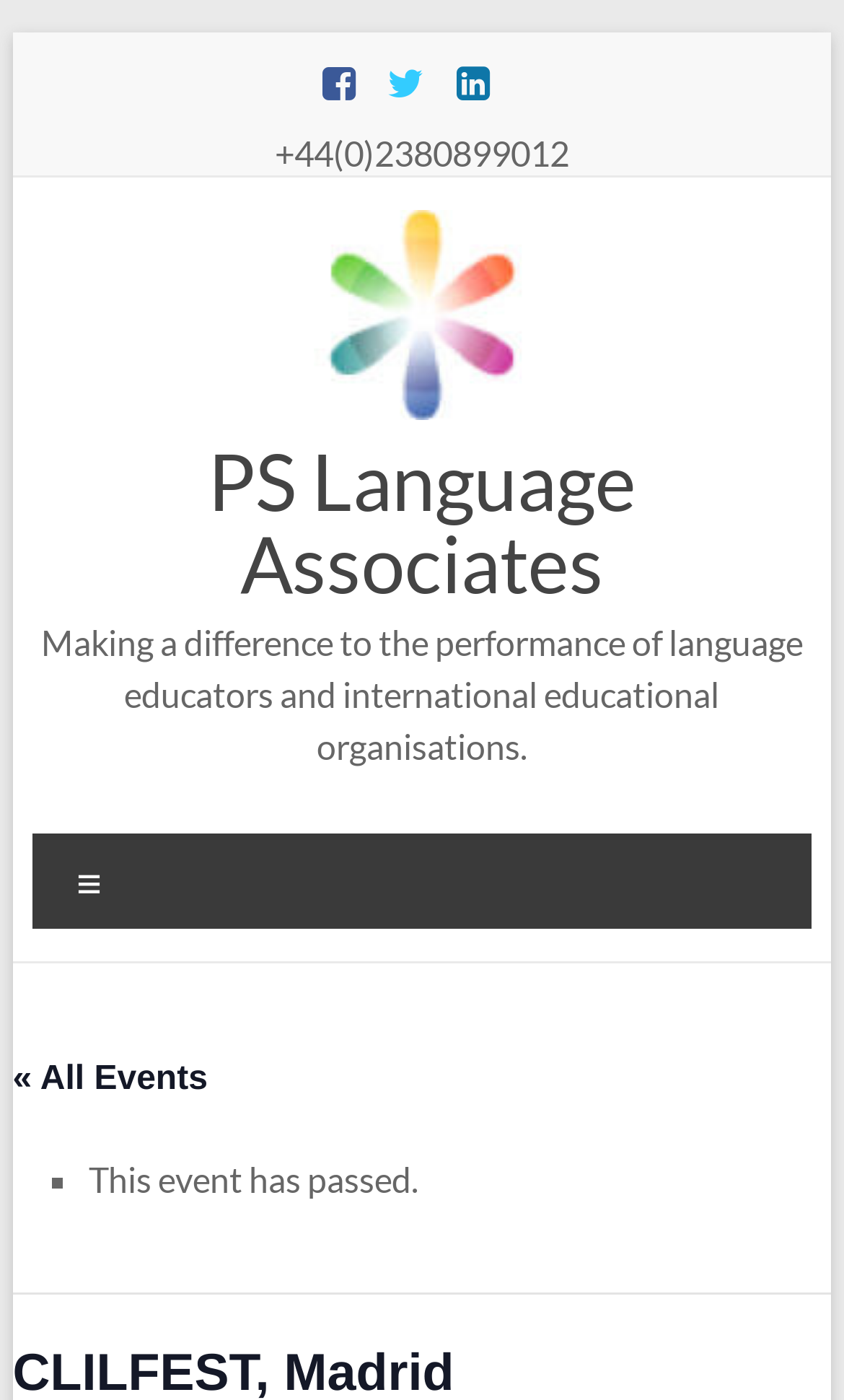Answer the question in a single word or phrase:
What is the status of the event?

This event has passed